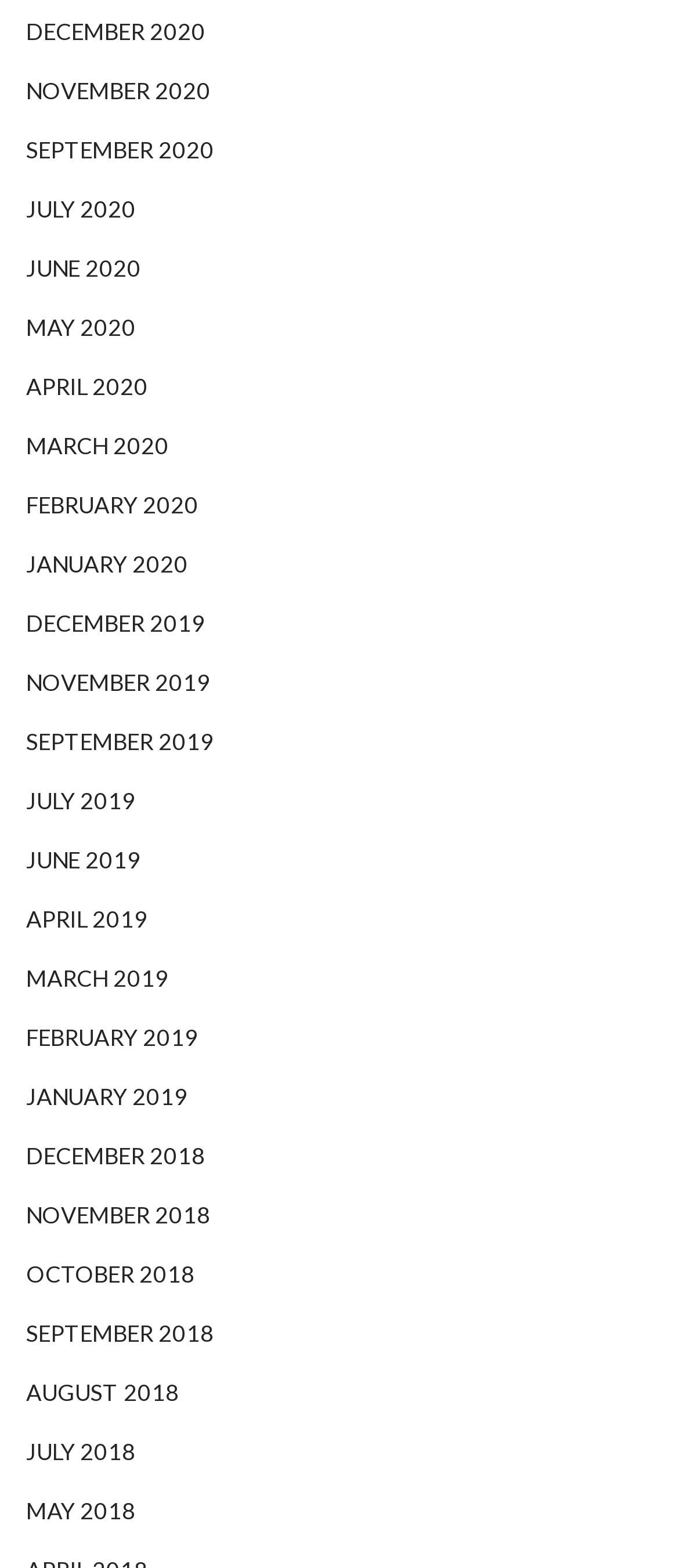Analyze the image and give a detailed response to the question:
What is the purpose of the links on the webpage?

Based on the structure and organization of the links, I infer that the purpose of the links is to provide access to archived content, such as blog posts or news articles, organized by month and year.